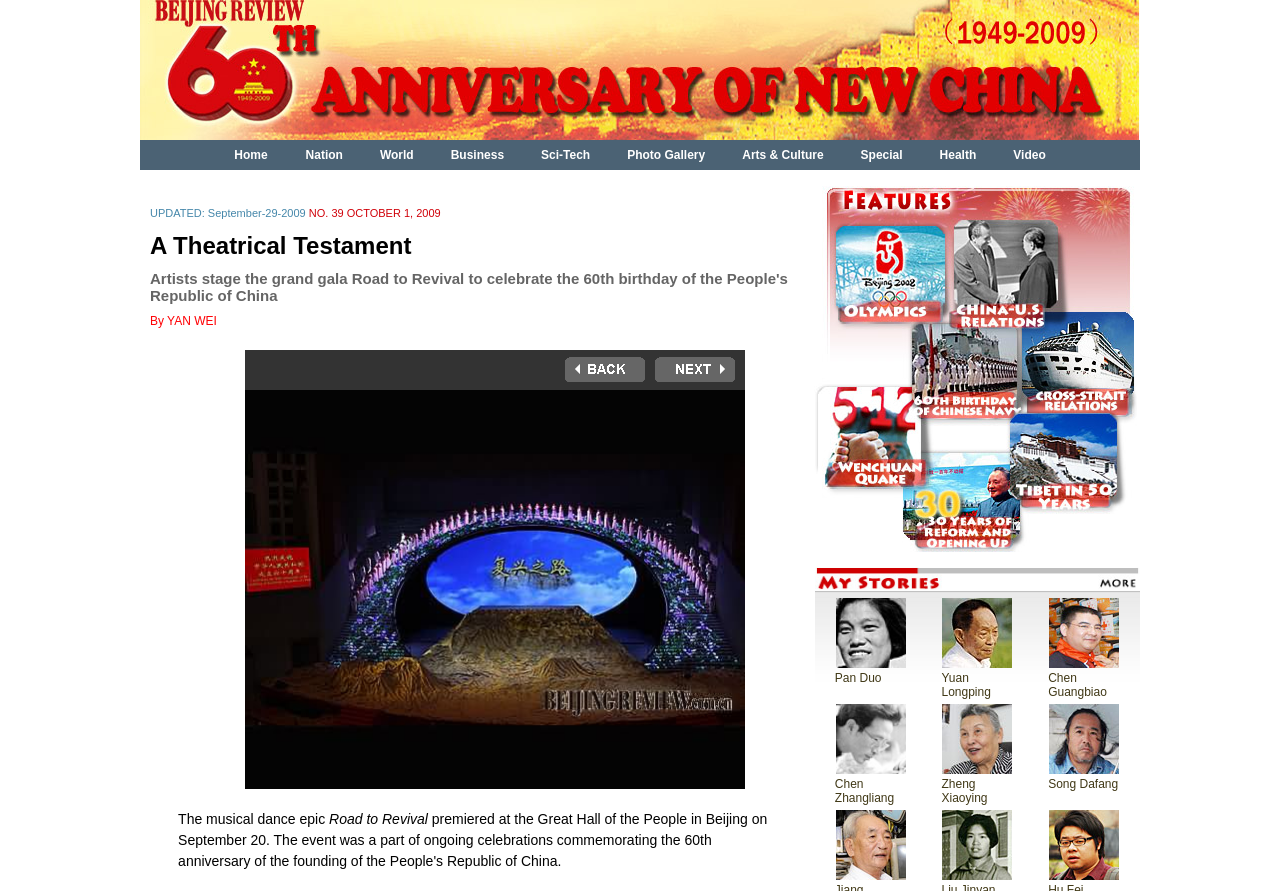Please respond to the question with a concise word or phrase:
What is the first menu item?

Home